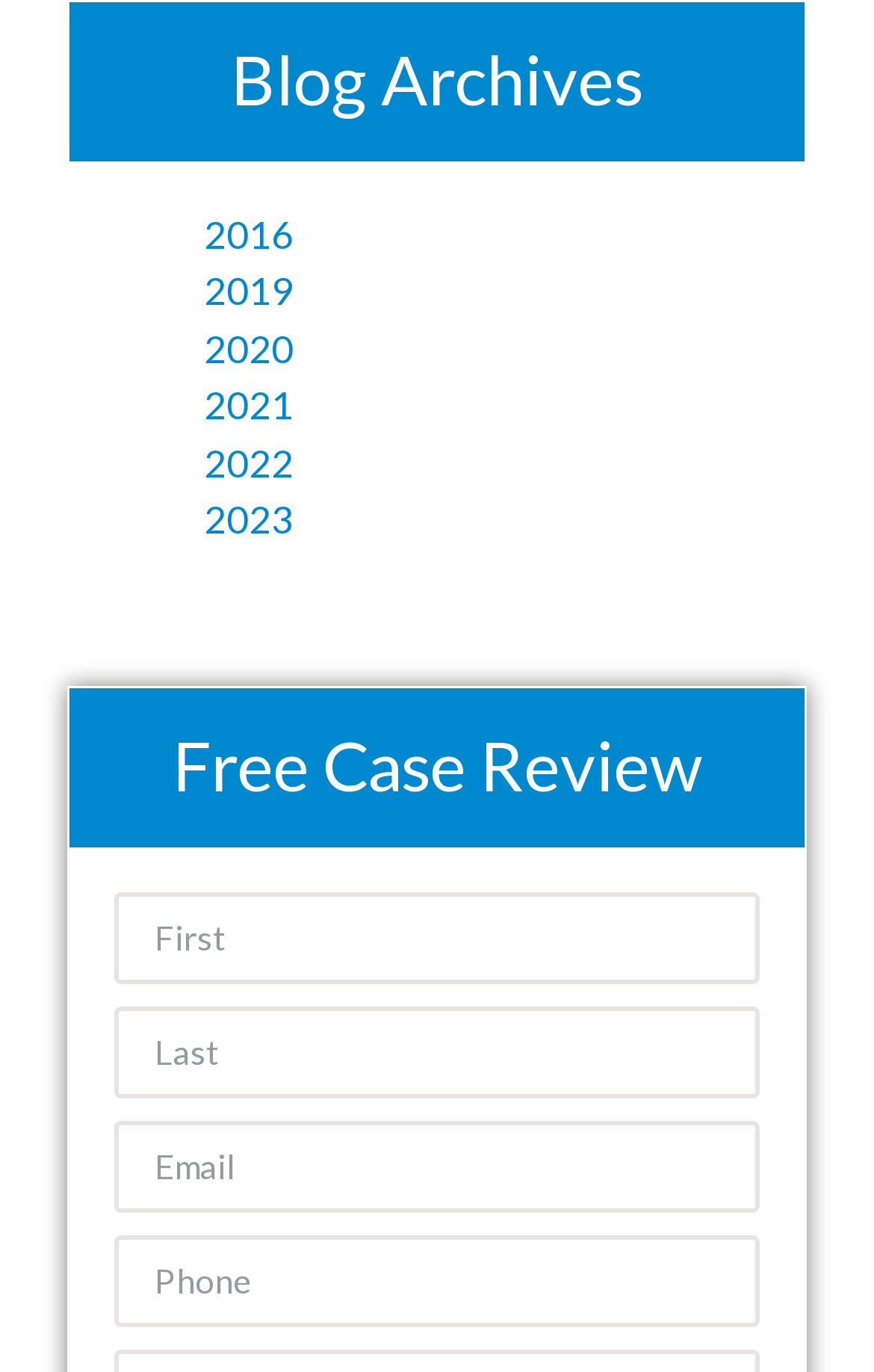Using a single word or phrase, answer the following question: 
How many text boxes are required in the 'Free Case Review' section?

4